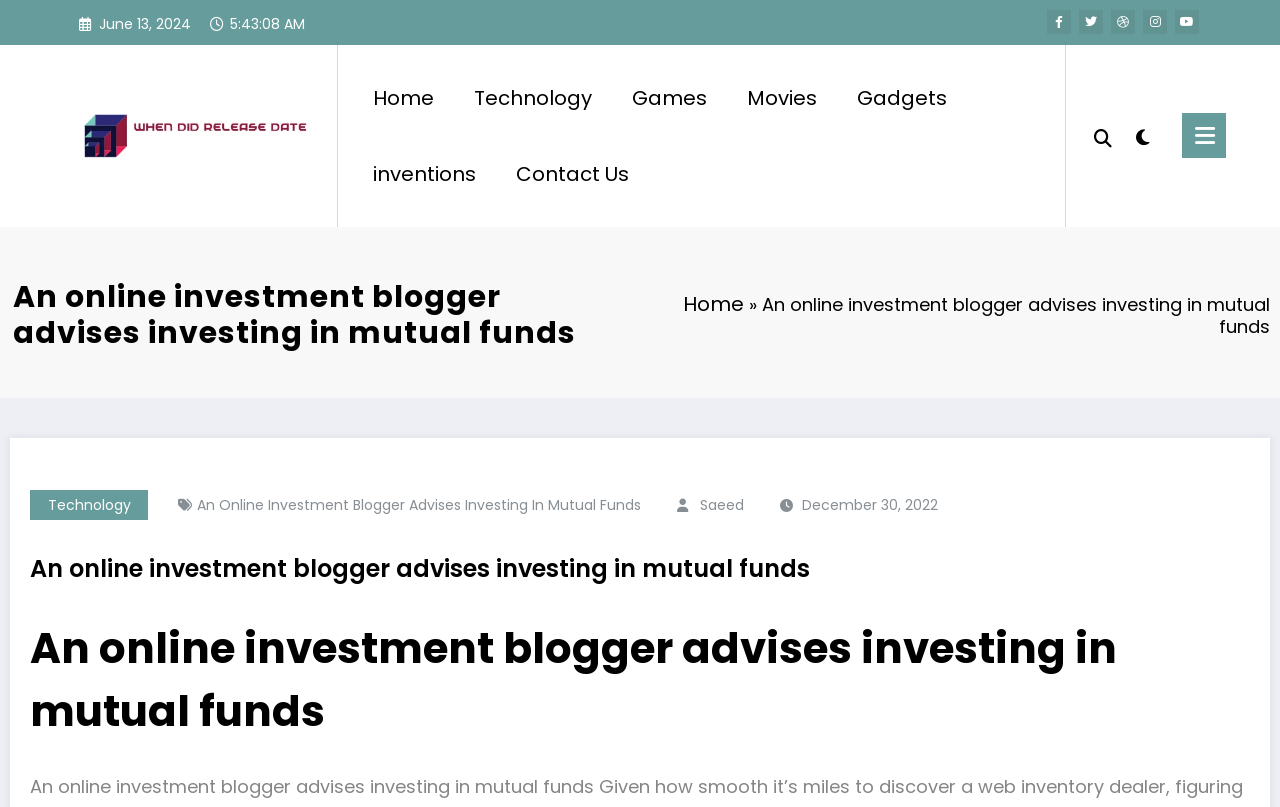Specify the bounding box coordinates of the region I need to click to perform the following instruction: "Click the logo". The coordinates must be four float numbers in the range of 0 to 1, i.e., [left, top, right, bottom].

[0.062, 0.152, 0.252, 0.181]